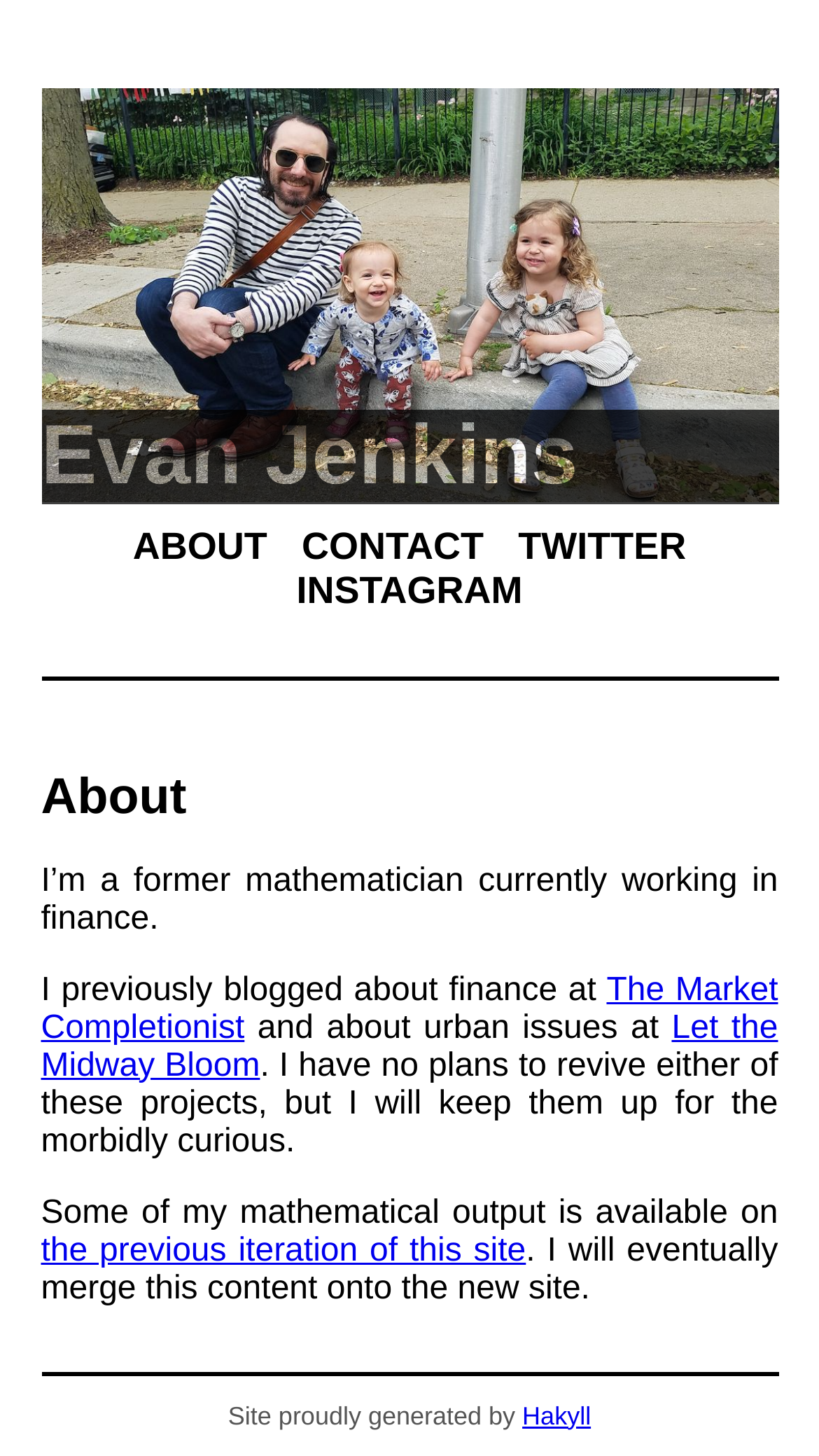Examine the screenshot and answer the question in as much detail as possible: What is the platform used to generate this website?

The webpage mentions that the site is 'proudly generated by Hakyll', as stated in the StaticText and link elements at the bottom of the page.